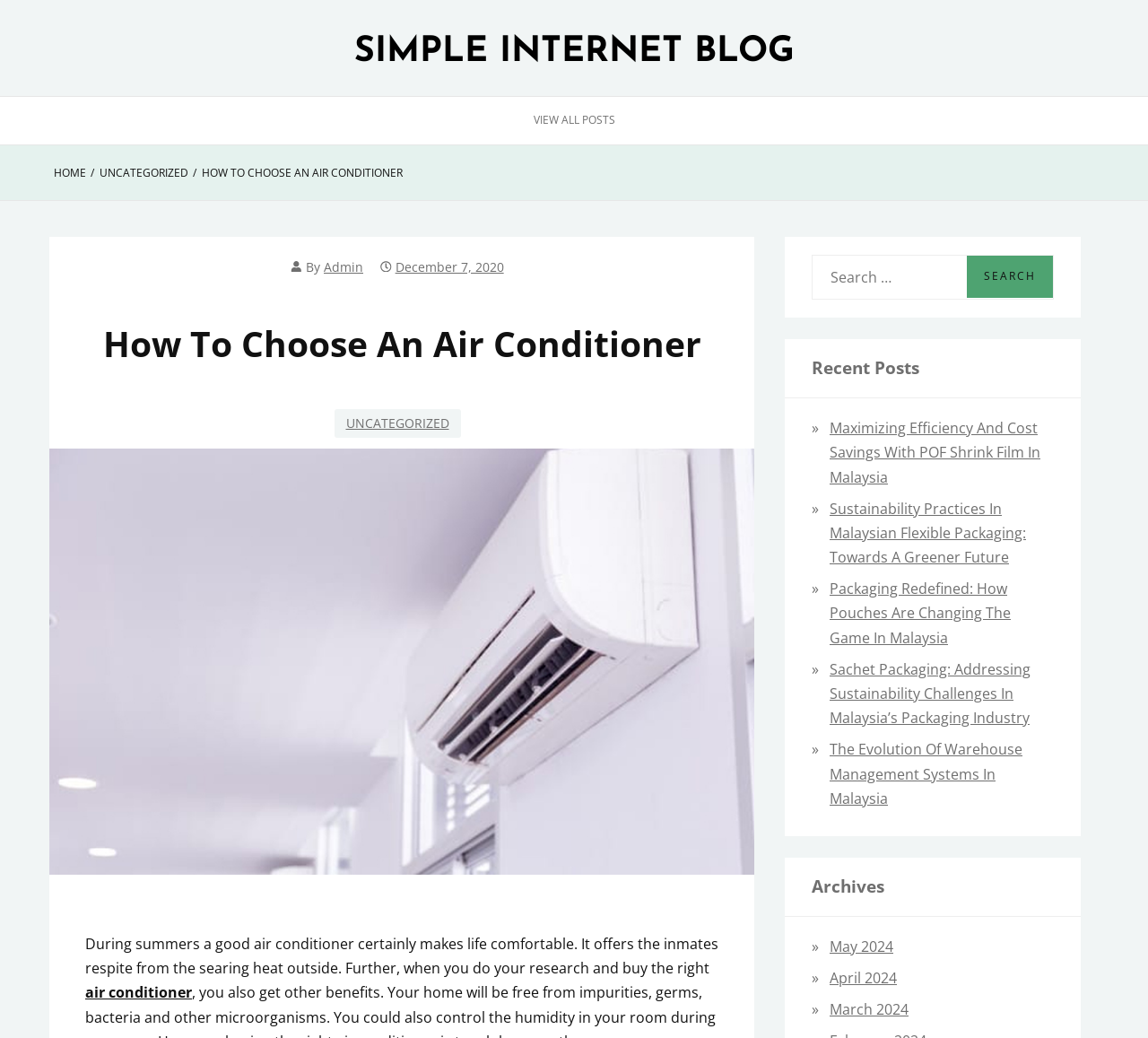Find and specify the bounding box coordinates that correspond to the clickable region for the instruction: "Check recent posts".

[0.684, 0.327, 0.941, 0.384]